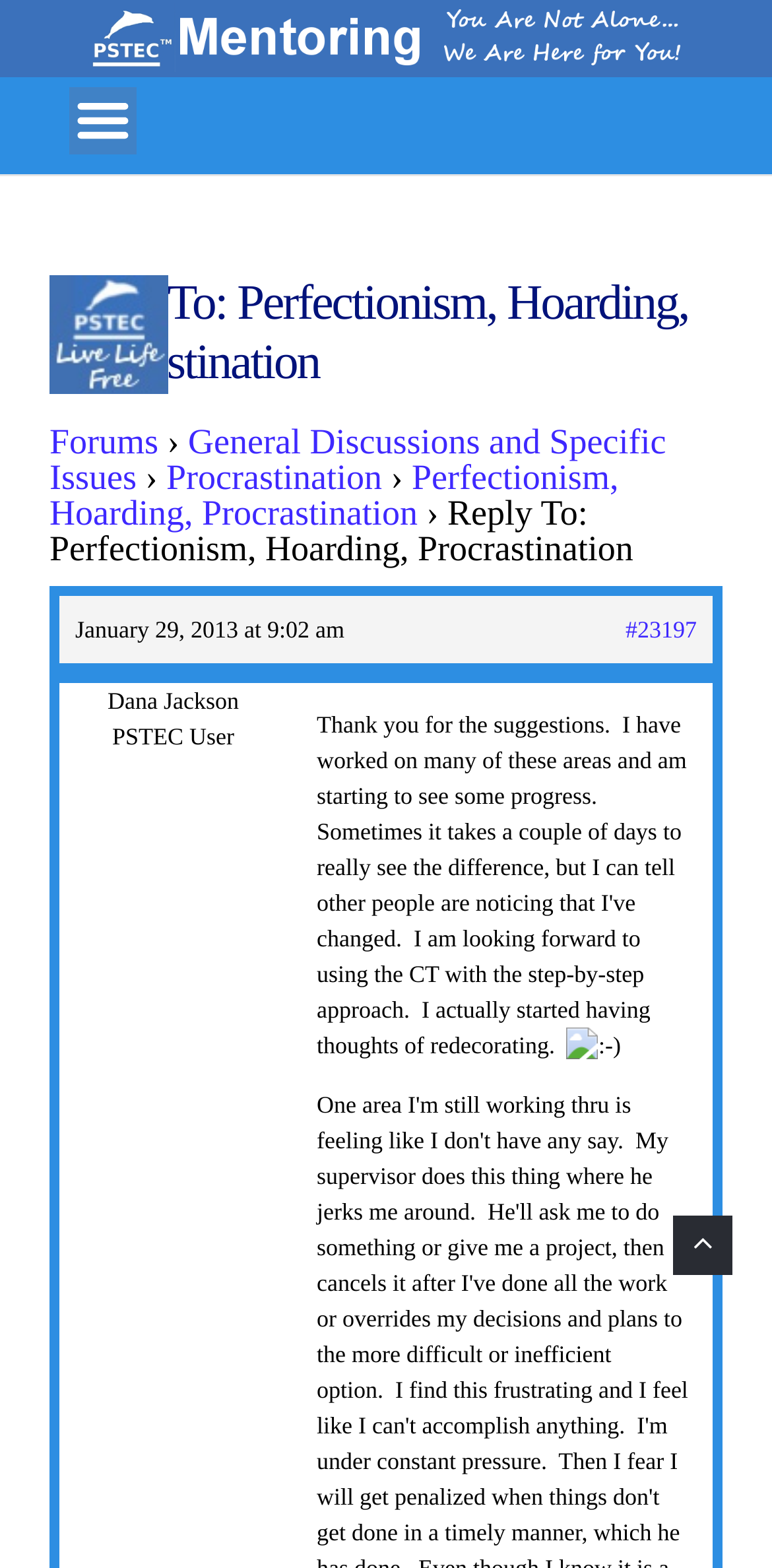Utilize the details in the image to give a detailed response to the question: What is the timestamp of the post?

I can see the text 'January 29, 2013 at 9:02 am' on the webpage, which indicates the timestamp of the post.